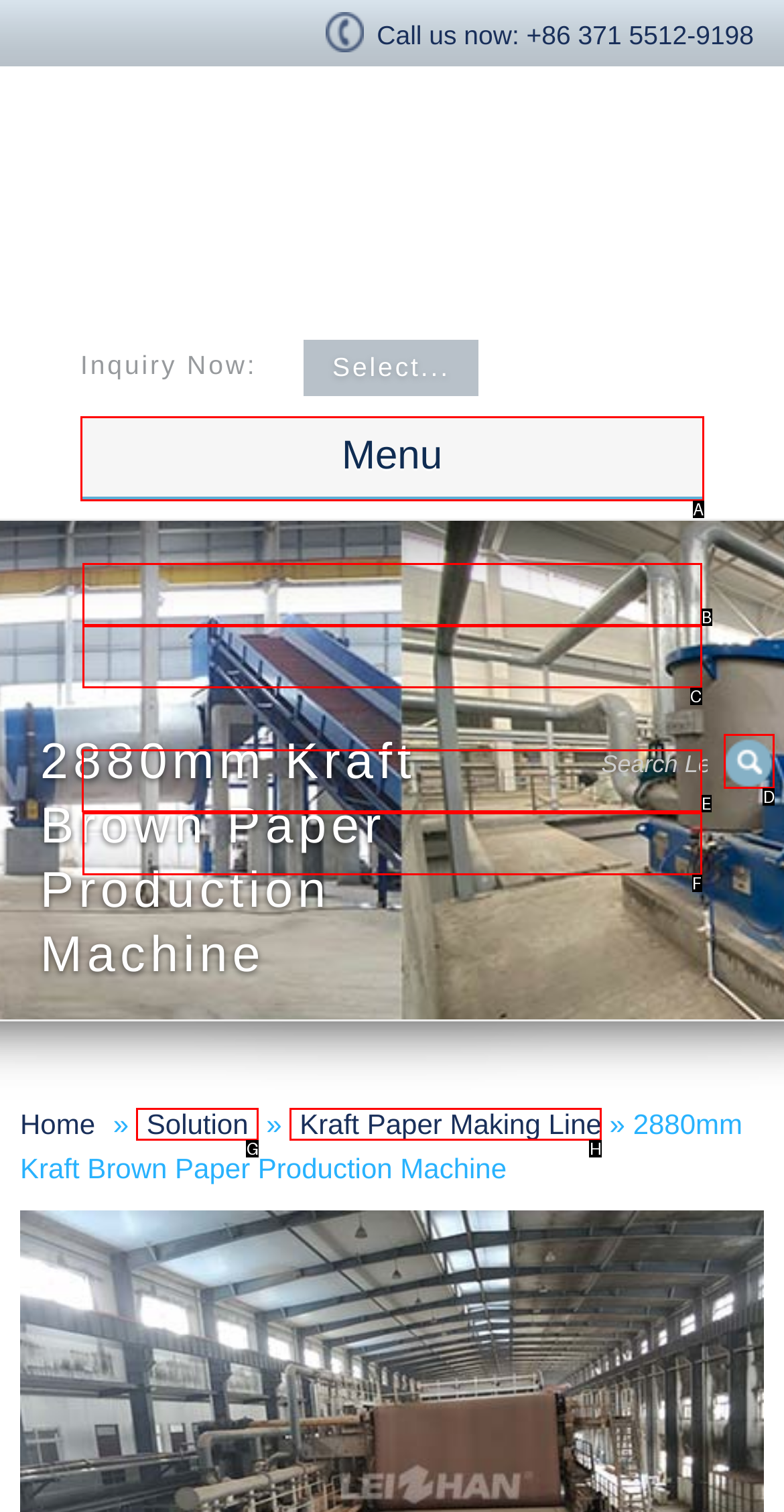Identify the letter of the correct UI element to fulfill the task: View the project case from the given options in the screenshot.

E